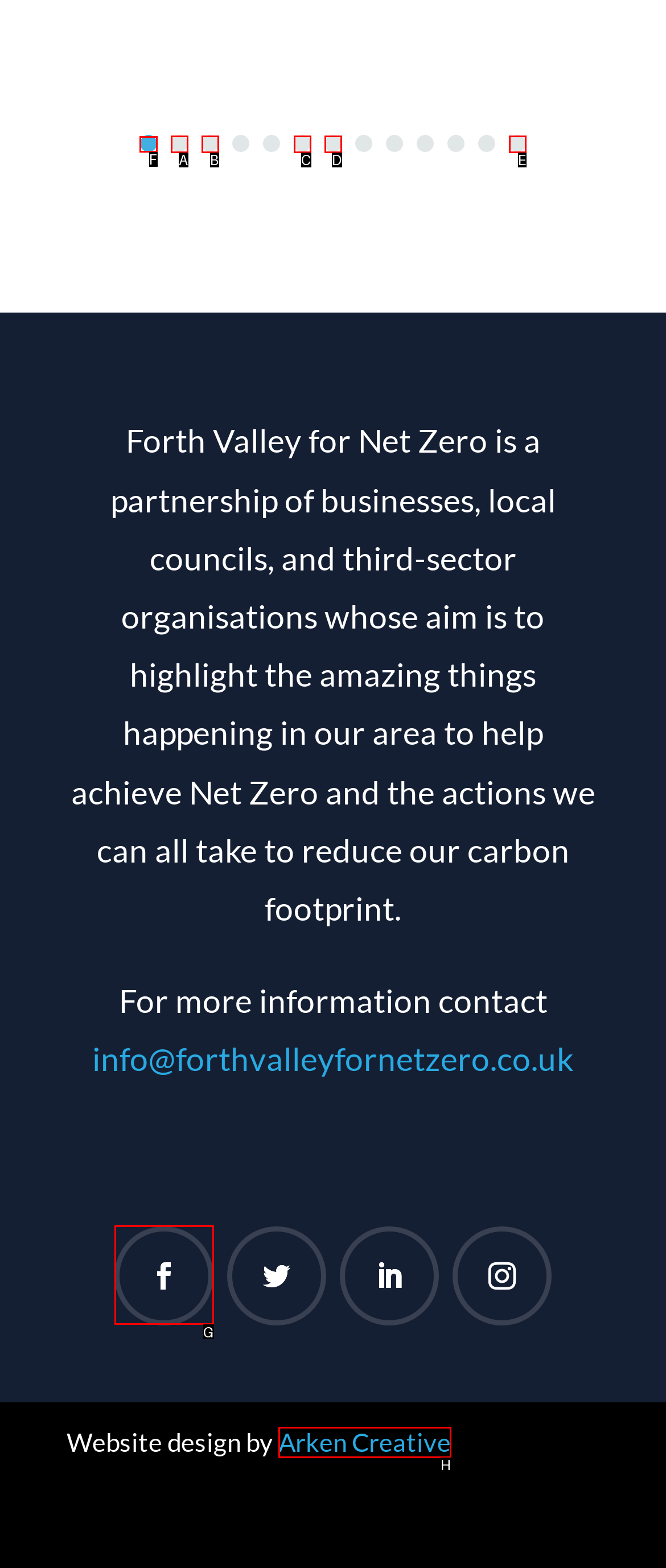Determine which UI element you should click to perform the task: Click the Ineos button
Provide the letter of the correct option from the given choices directly.

F